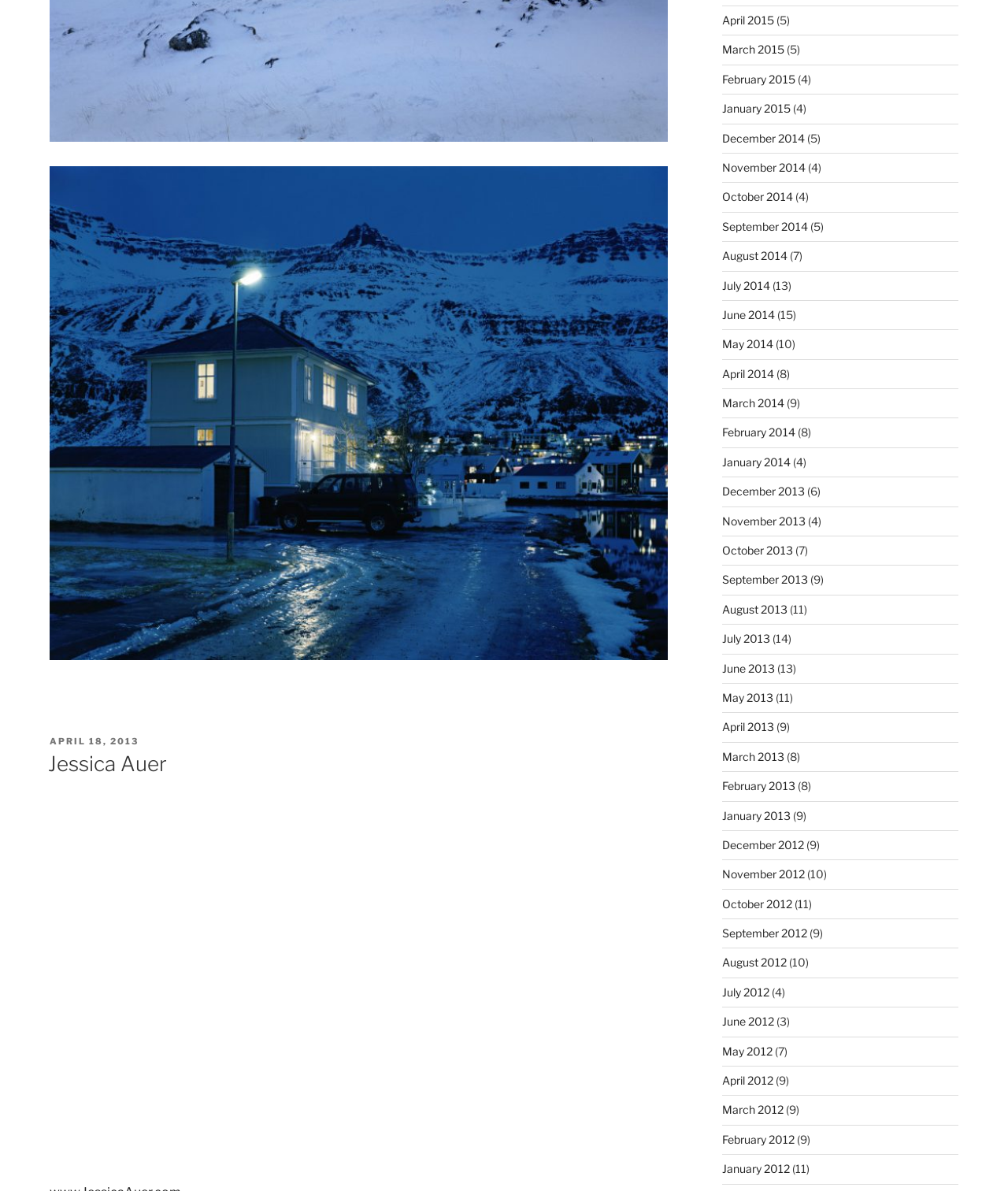How many articles are there in April 2015?
Using the image, answer in one word or phrase.

5